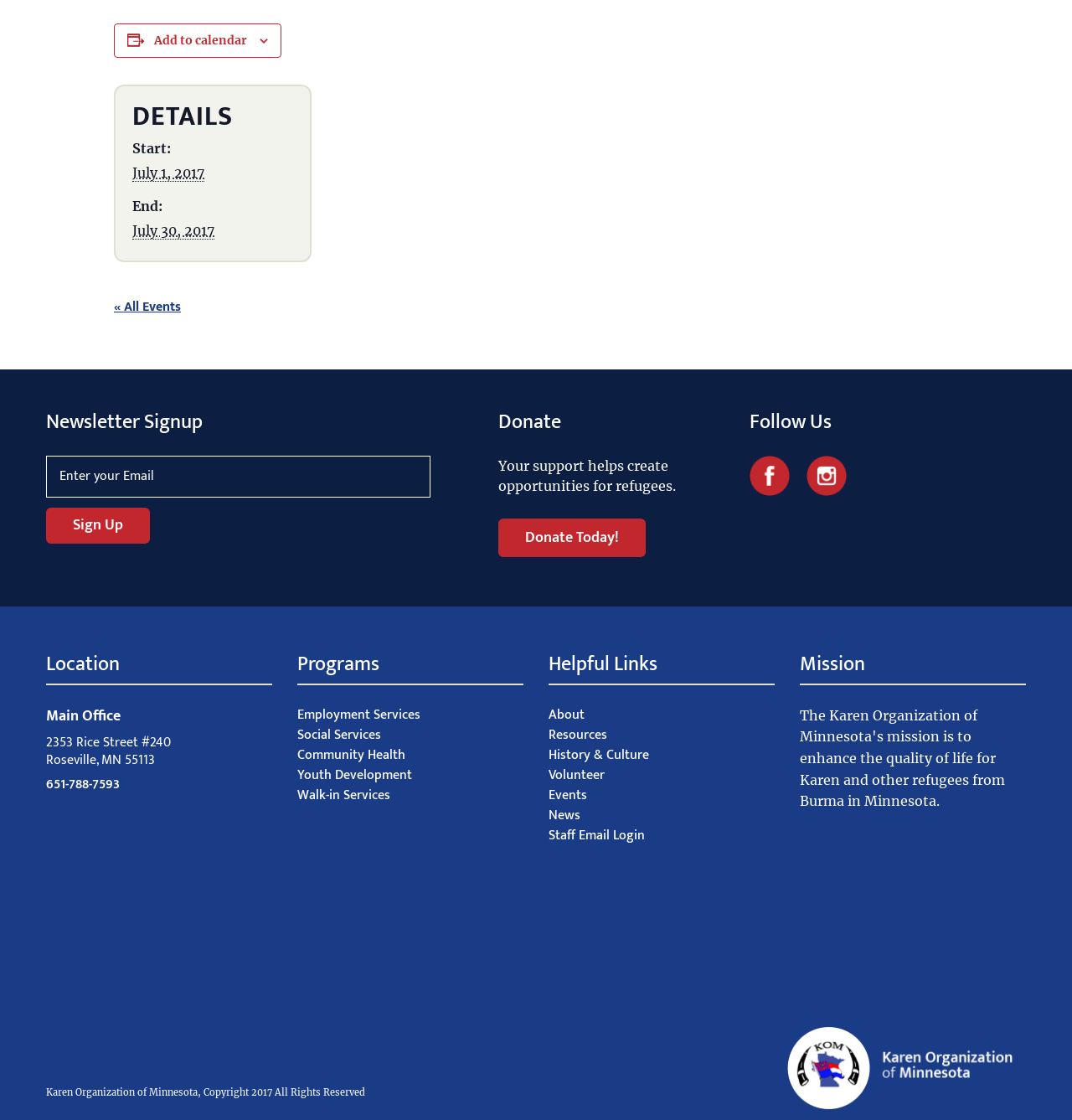Please determine the bounding box coordinates for the UI element described as: "Community Health".

[0.277, 0.664, 0.378, 0.684]